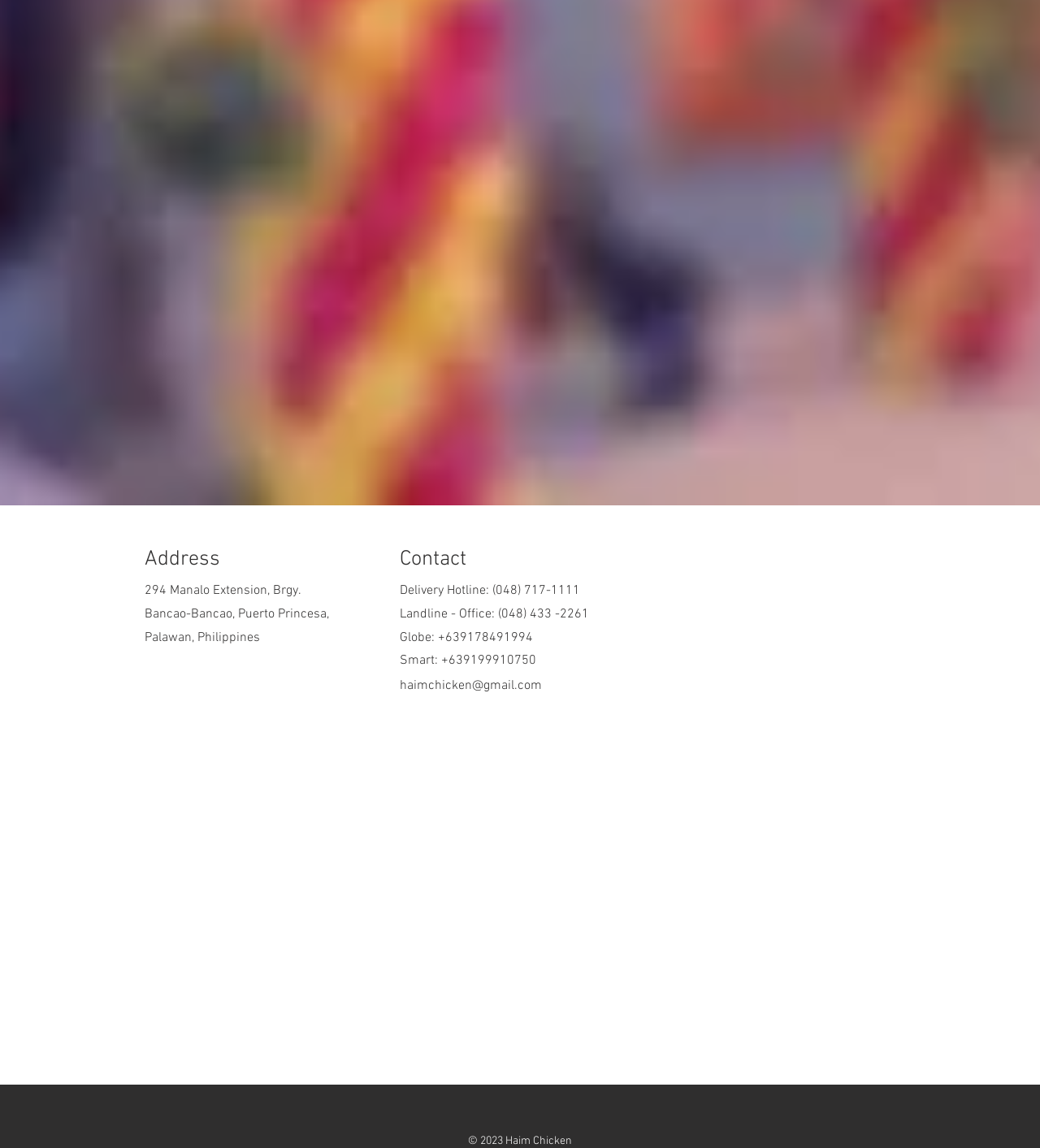What is the email address listed on the webpage?
Give a detailed response to the question by analyzing the screenshot.

The email address can be found in the 'Contact' section, which is a heading element located at the top-center of the webpage. The corresponding link element contains the email address.